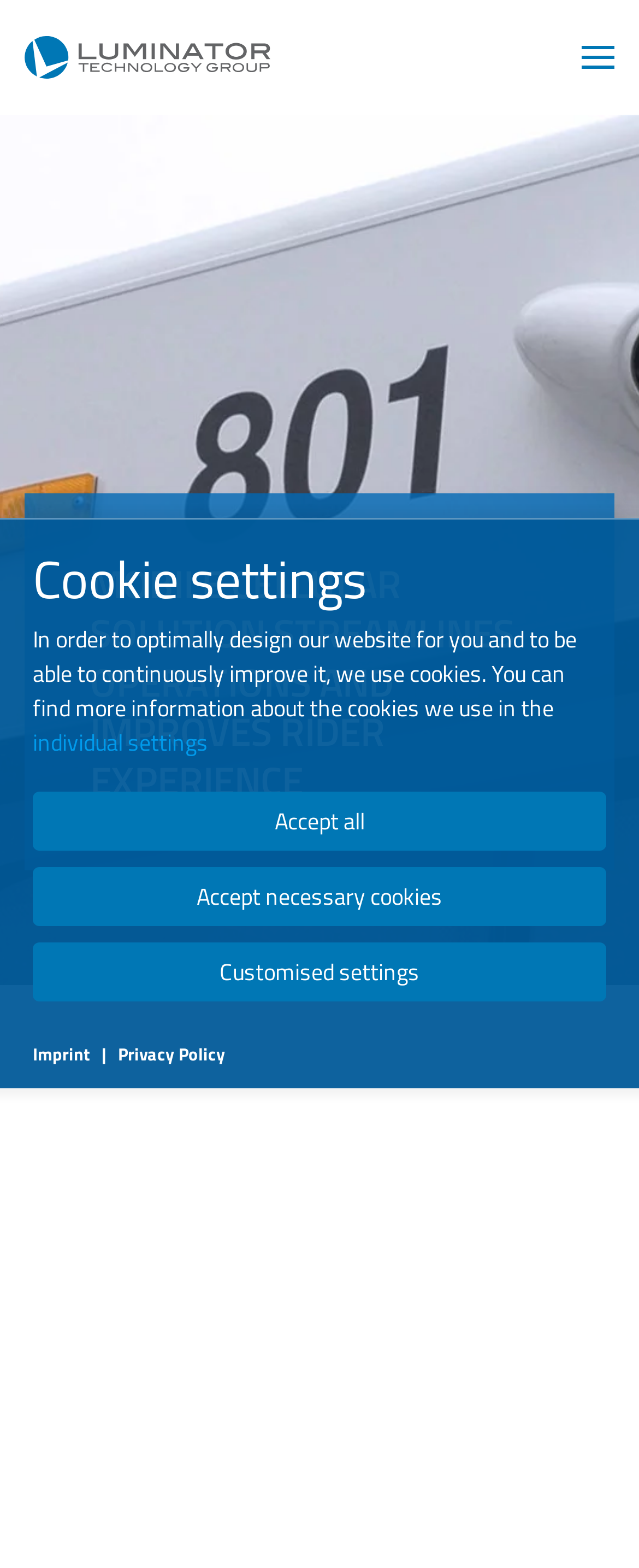Determine which piece of text is the heading of the webpage and provide it.

MOBILE CELLULAR SOLUTION STREAMLINES OPERATIONS AND IMPROVES RIDER EXPERIENCE